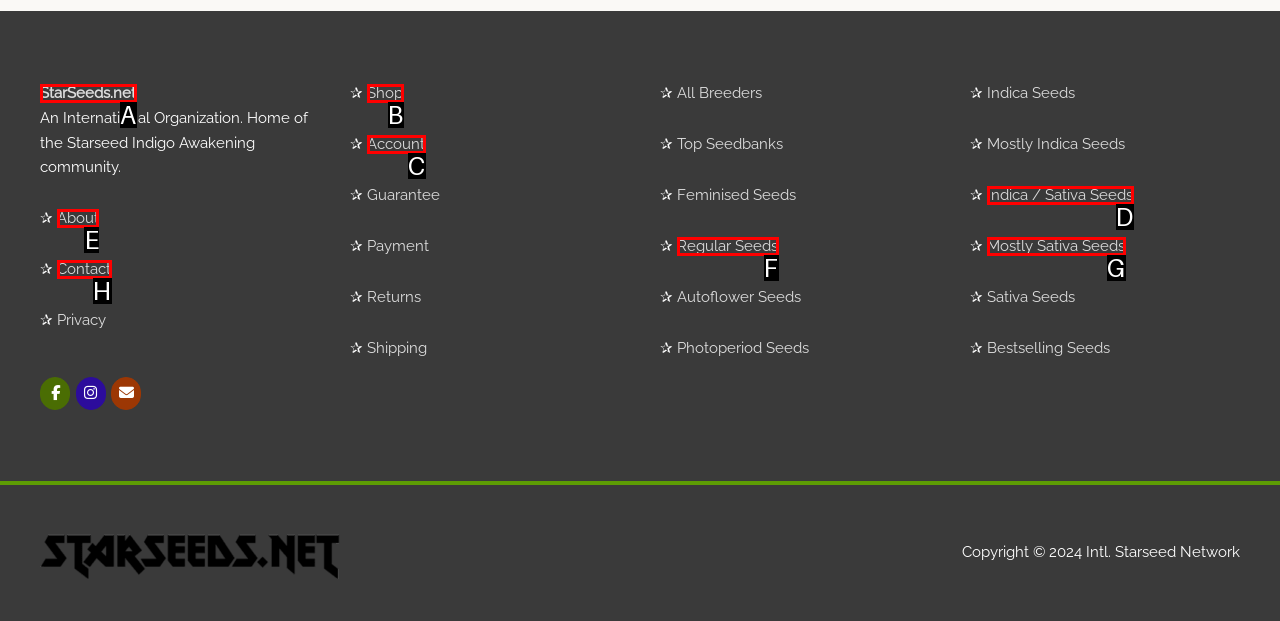For the instruction: Click on the 'About' link, determine the appropriate UI element to click from the given options. Respond with the letter corresponding to the correct choice.

E